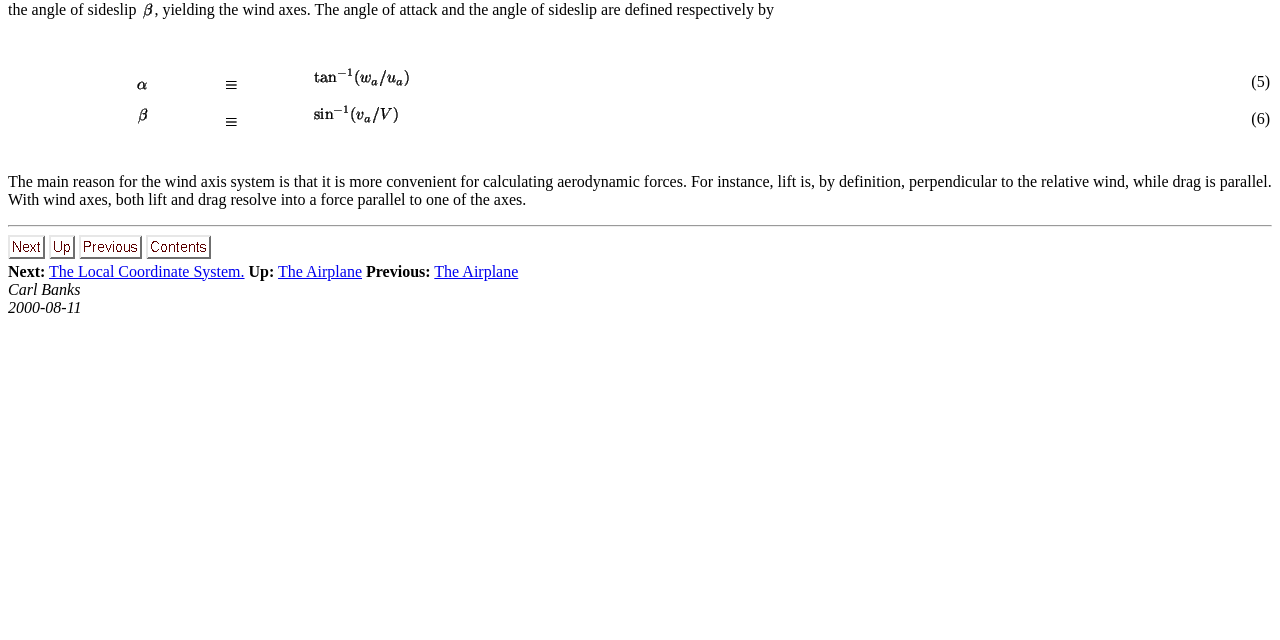Provide the bounding box coordinates in the format (top-left x, top-left y, bottom-right x, bottom-right y). All values are floating point numbers between 0 and 1. Determine the bounding box coordinate of the UI element described as: The Airplane

[0.217, 0.41, 0.283, 0.437]